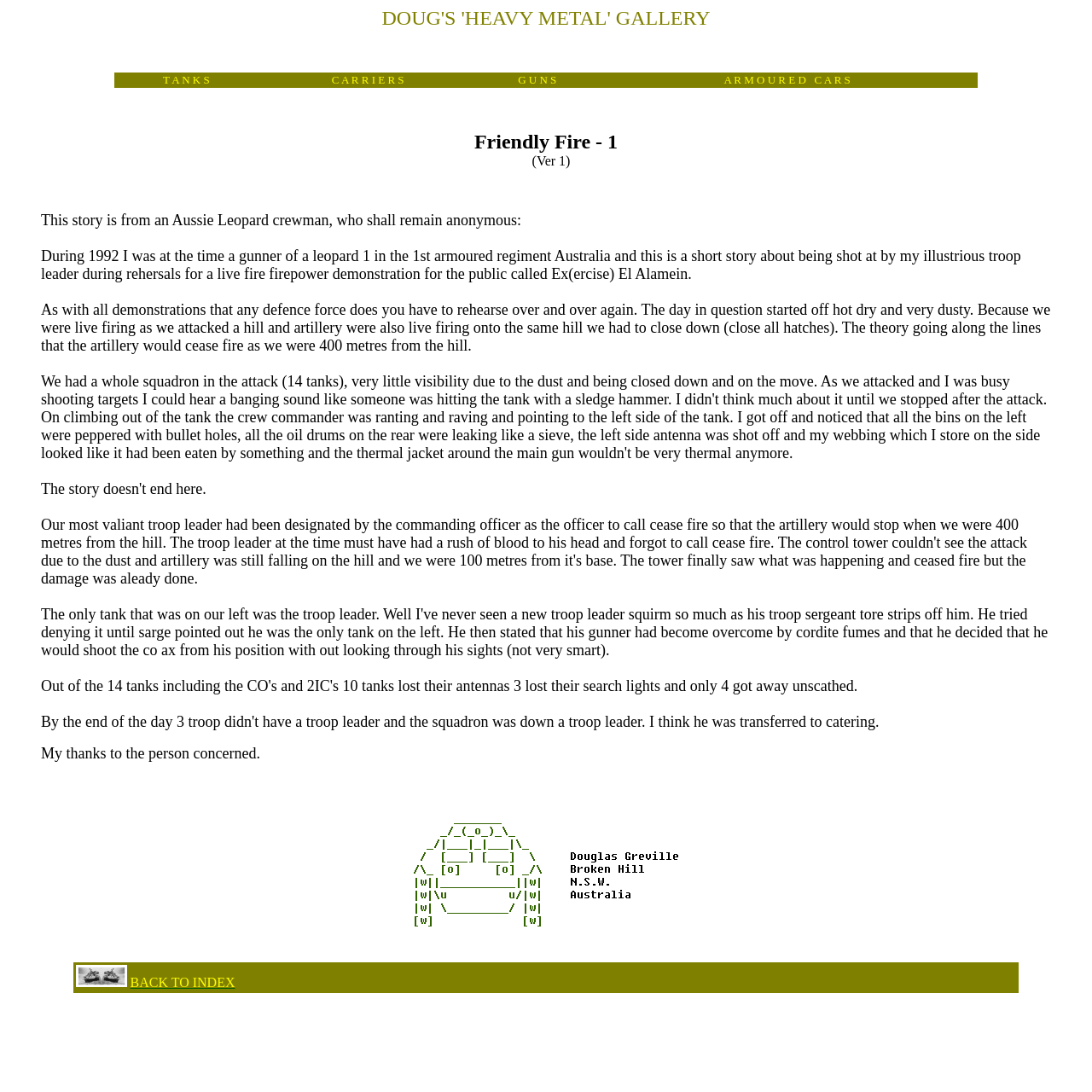Answer this question in one word or a short phrase: What is the name of the military vehicle?

Leopard 1